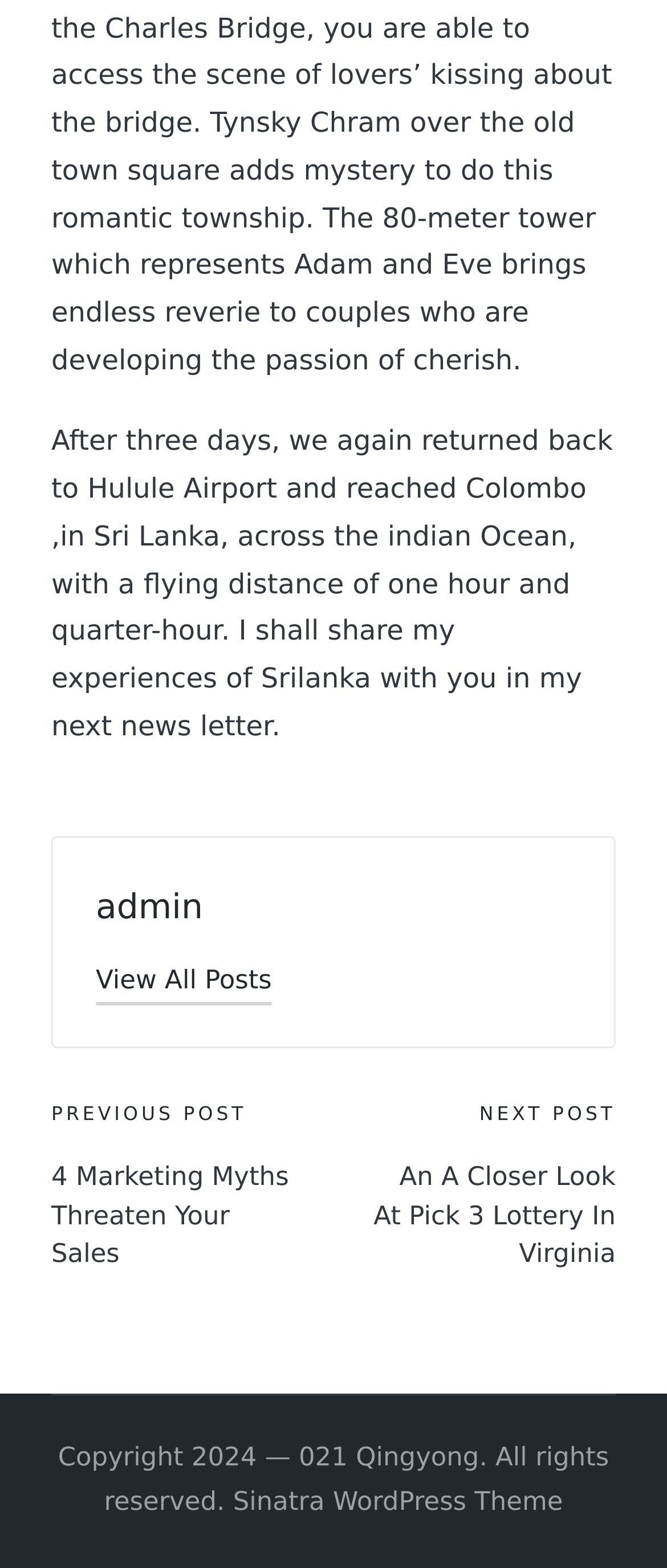What is the navigation section title?
Please respond to the question thoroughly and include all relevant details.

The webpage has a heading 'Post navigation' above the links to previous and next posts, indicating that this section is for post navigation.